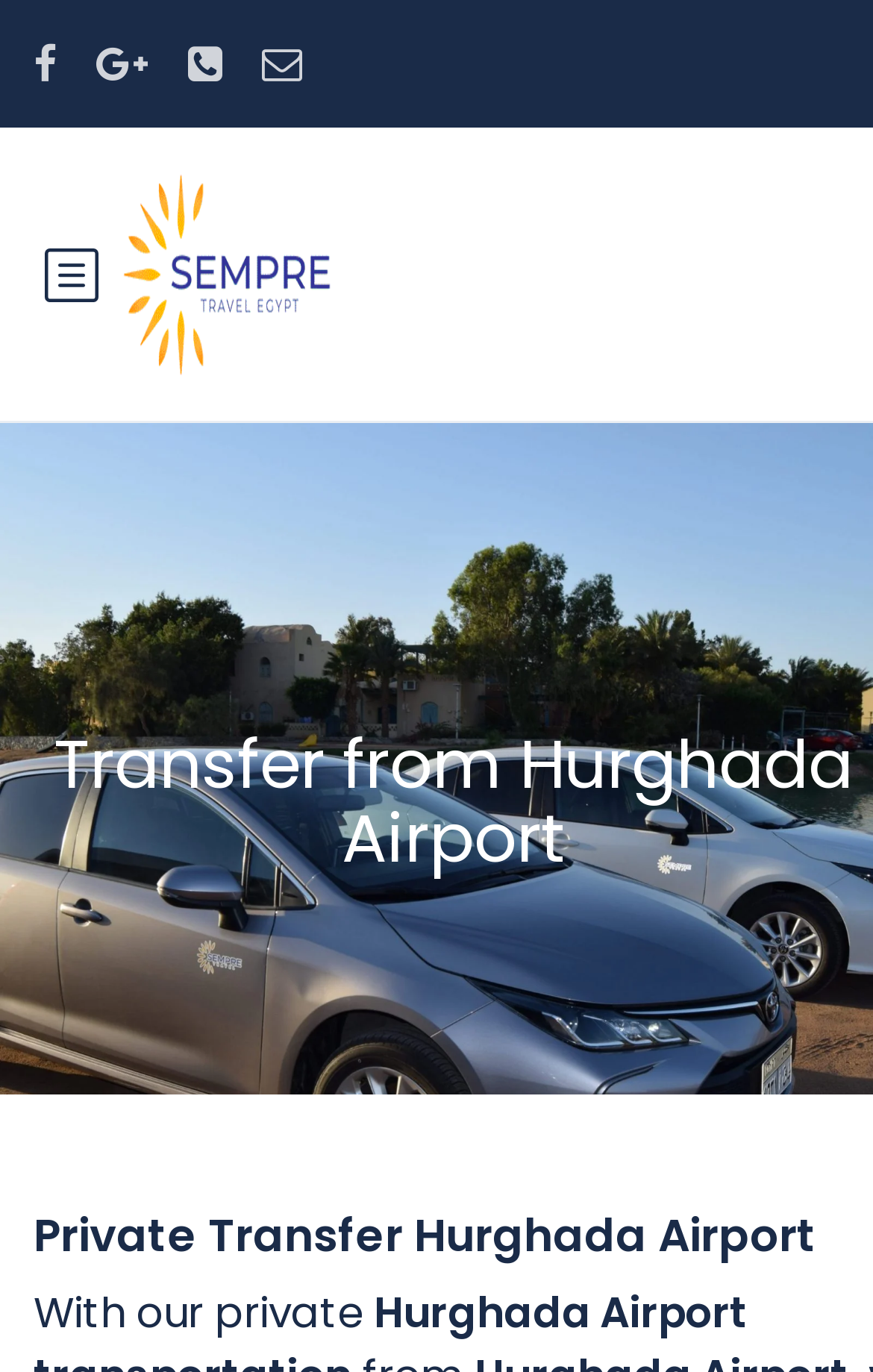Answer the question below with a single word or a brief phrase: 
What is the purpose of the menu icon?

Has popup menu